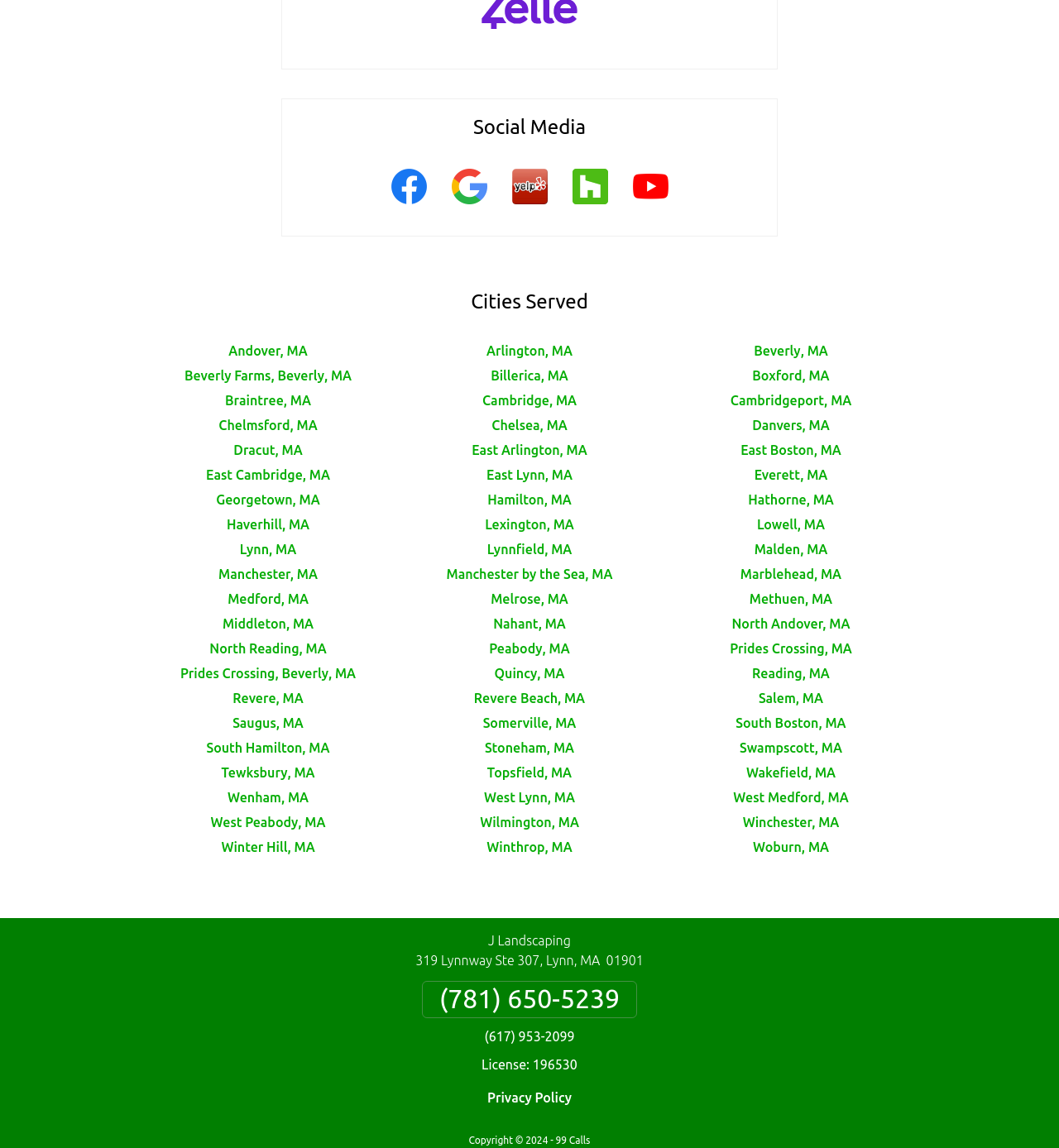Provide a short answer to the following question with just one word or phrase: What is the address of J Landscaping?

319 Lynnway Ste 307, Lynn, MA 01901